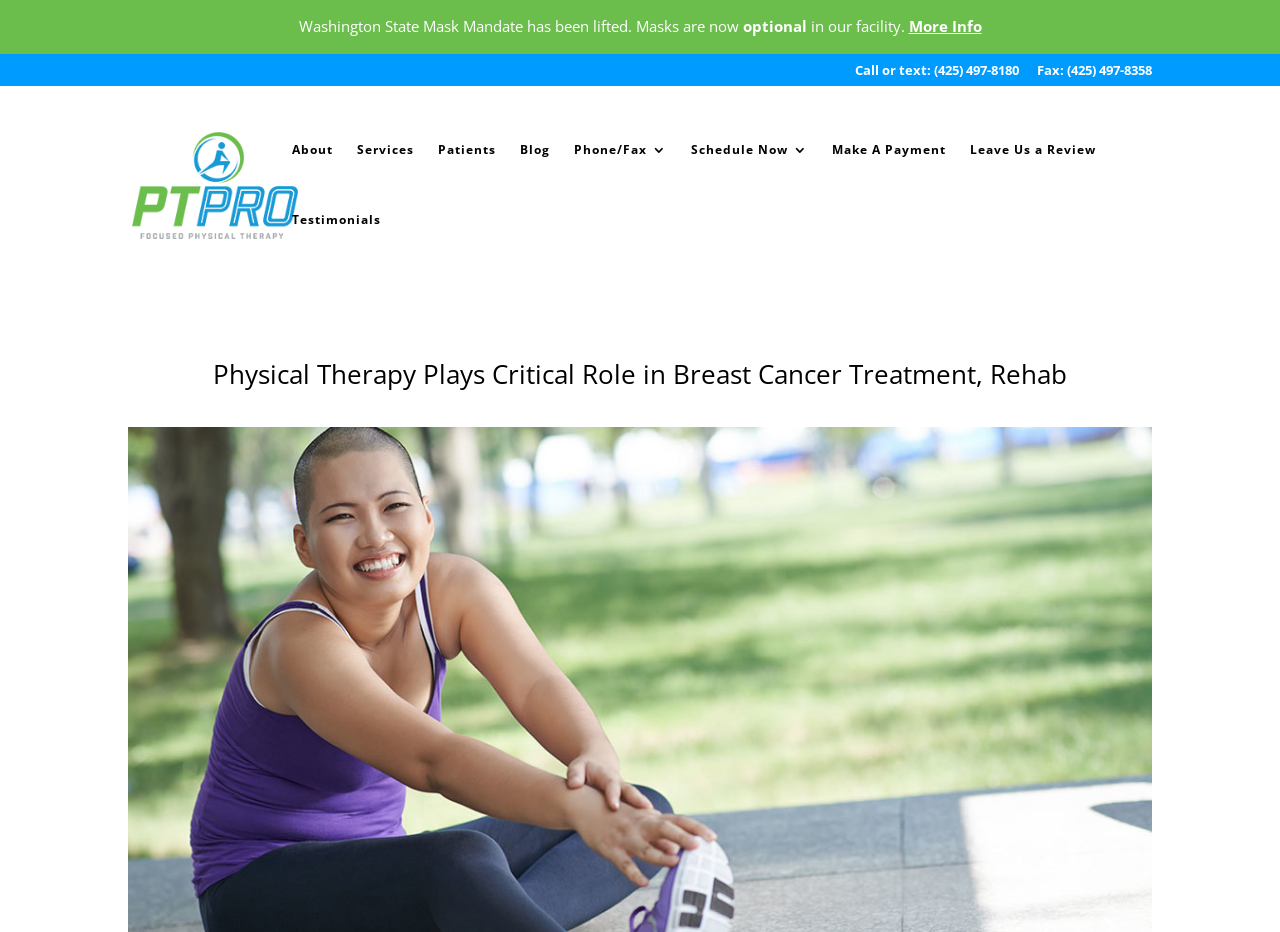Find the UI element described as: "Leave Us a Review" and predict its bounding box coordinates. Ensure the coordinates are four float numbers between 0 and 1, [left, top, right, bottom].

[0.758, 0.155, 0.856, 0.23]